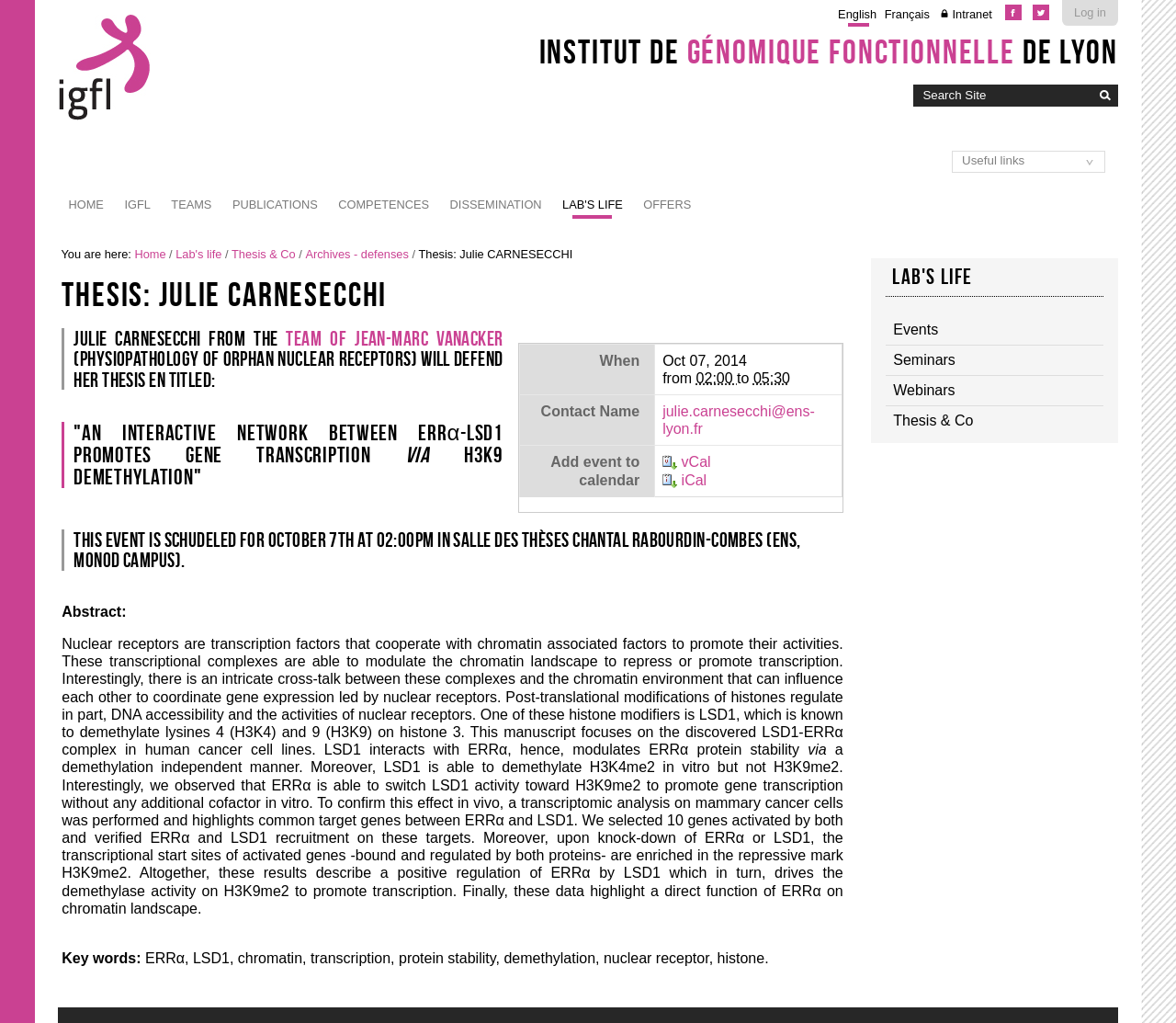What is the location of the thesis defense?
Look at the screenshot and give a one-word or phrase answer.

Salle des Thèses Chantal Rabourdin-Combes